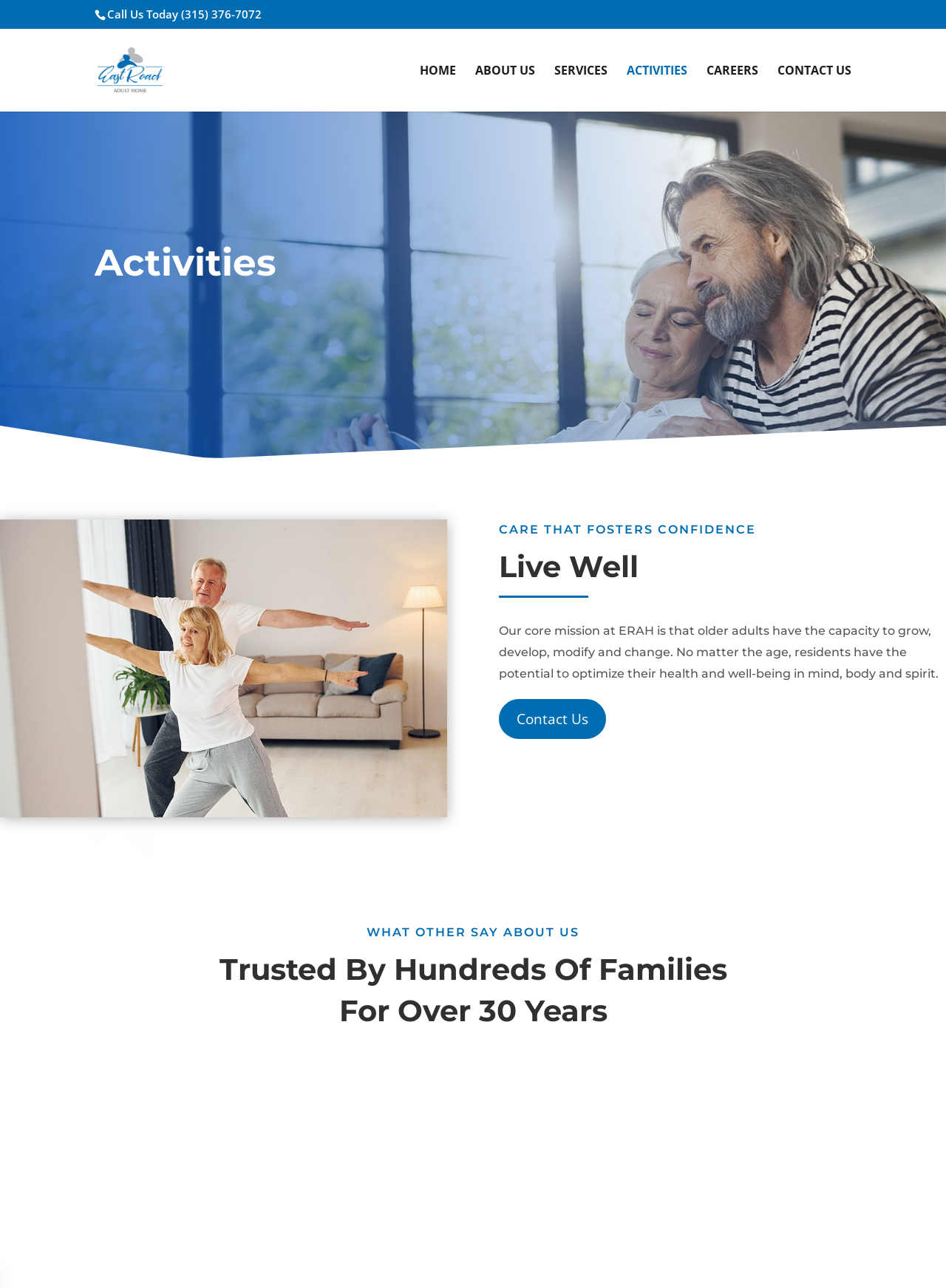Identify the bounding box for the UI element specified in this description: "alt="East Road Adult Home"". The coordinates must be four float numbers between 0 and 1, formatted as [left, top, right, bottom].

[0.103, 0.047, 0.224, 0.06]